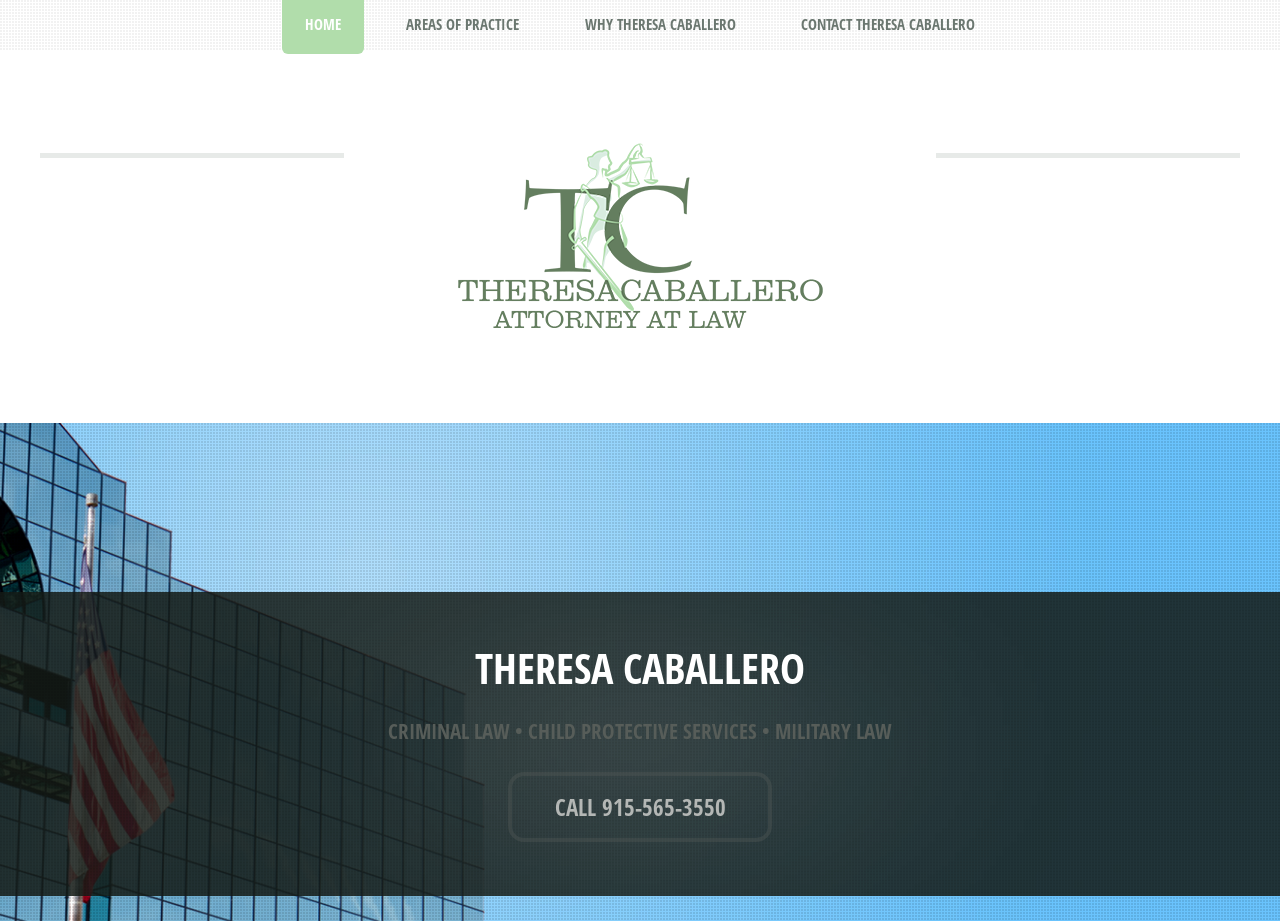For the given element description Call 915-565-3550, determine the bounding box coordinates of the UI element. The coordinates should follow the format (top-left x, top-left y, bottom-right x, bottom-right y) and be within the range of 0 to 1.

[0.397, 0.838, 0.603, 0.914]